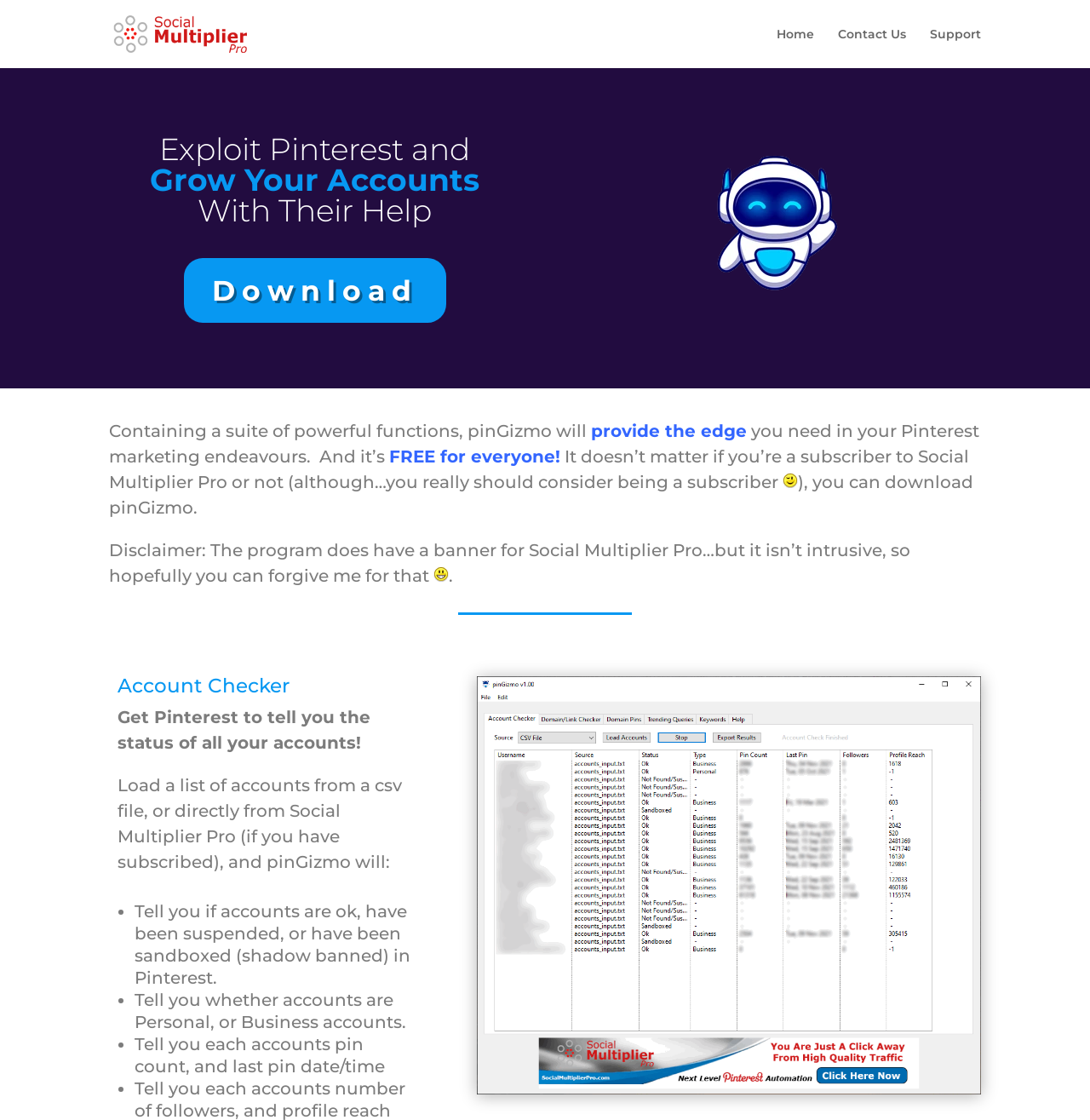Generate a thorough caption that explains the contents of the webpage.

This webpage is about pinGizmo, a tool that helps with Pinterest marketing. At the top, there is a link to SocialMultiplierPro, accompanied by an image with the same name. To the right of this, there are three links: Home, Contact Us, and Support.

Below the top section, there is a heading that reads "Exploit Pinterest and Grow Your Accounts With Their Help". Underneath this, there is a link to download pinGizmo, and an image of the pinGizmo robot.

The main content of the page is divided into two sections. The first section describes the benefits of using pinGizmo, stating that it provides a suite of powerful functions to aid in Pinterest marketing endeavors. The text is broken up into several paragraphs, with an image of a winking face and another of a laughing face inserted between them. The section concludes with a disclaimer about a banner for Social Multiplier Pro in the program.

The second section is about the Account Checker feature of pinGizmo. It has a heading and a brief description, followed by a list of bullet points that outline the features of the Account Checker. These include checking the status of accounts, determining whether they are Personal or Business accounts, and providing information about each account's pin count and last pin date/time. To the right of this section, there is an image of pinGizmo - Account Checker.